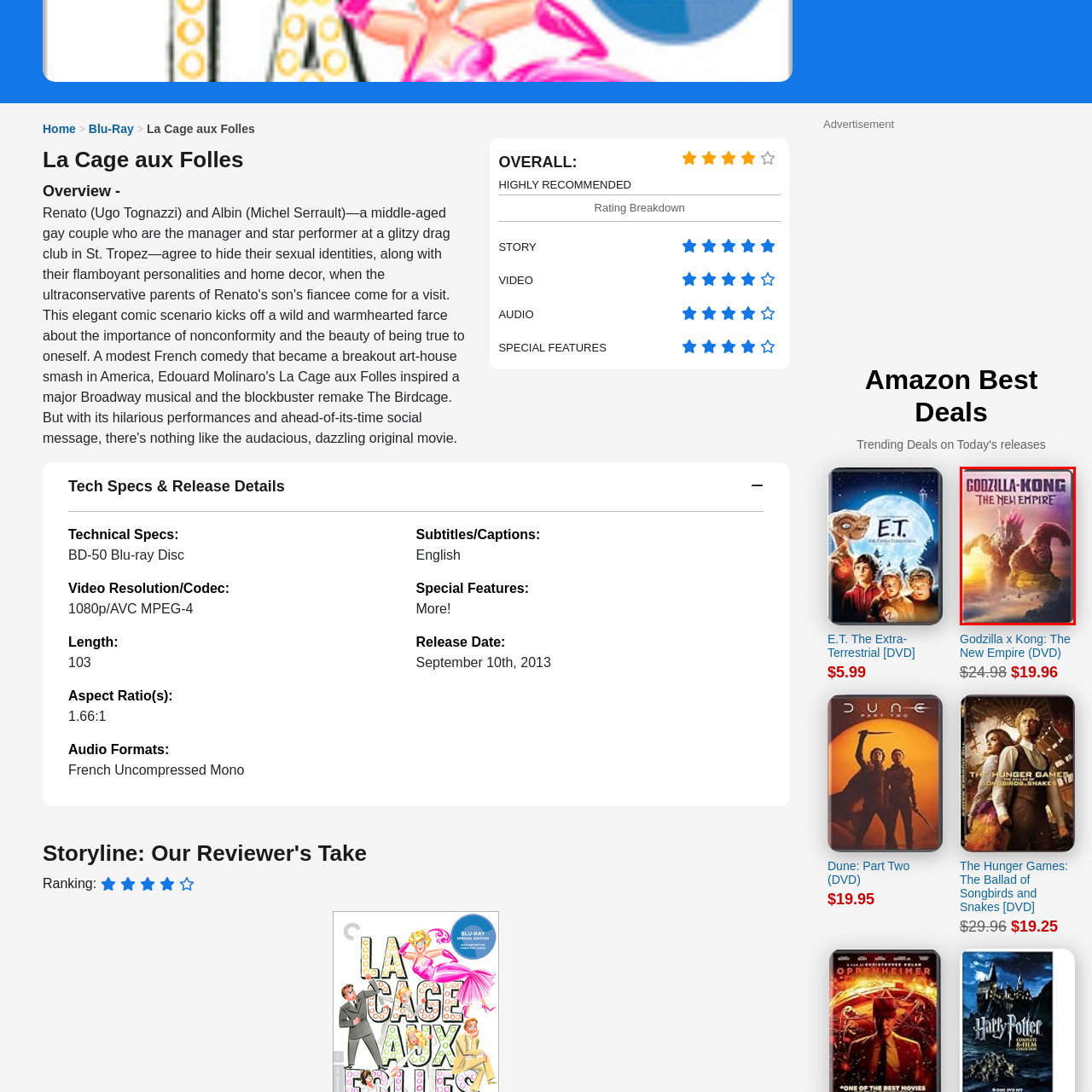What is the promotional highlight of the DVD link?
Please interpret the image highlighted by the red bounding box and offer a detailed explanation based on what you observe visually.

The DVD link highlights a promotional price, which suggests that the DVD is being offered at a discounted rate, making it an attractive deal for potential buyers who are fans of monster films.